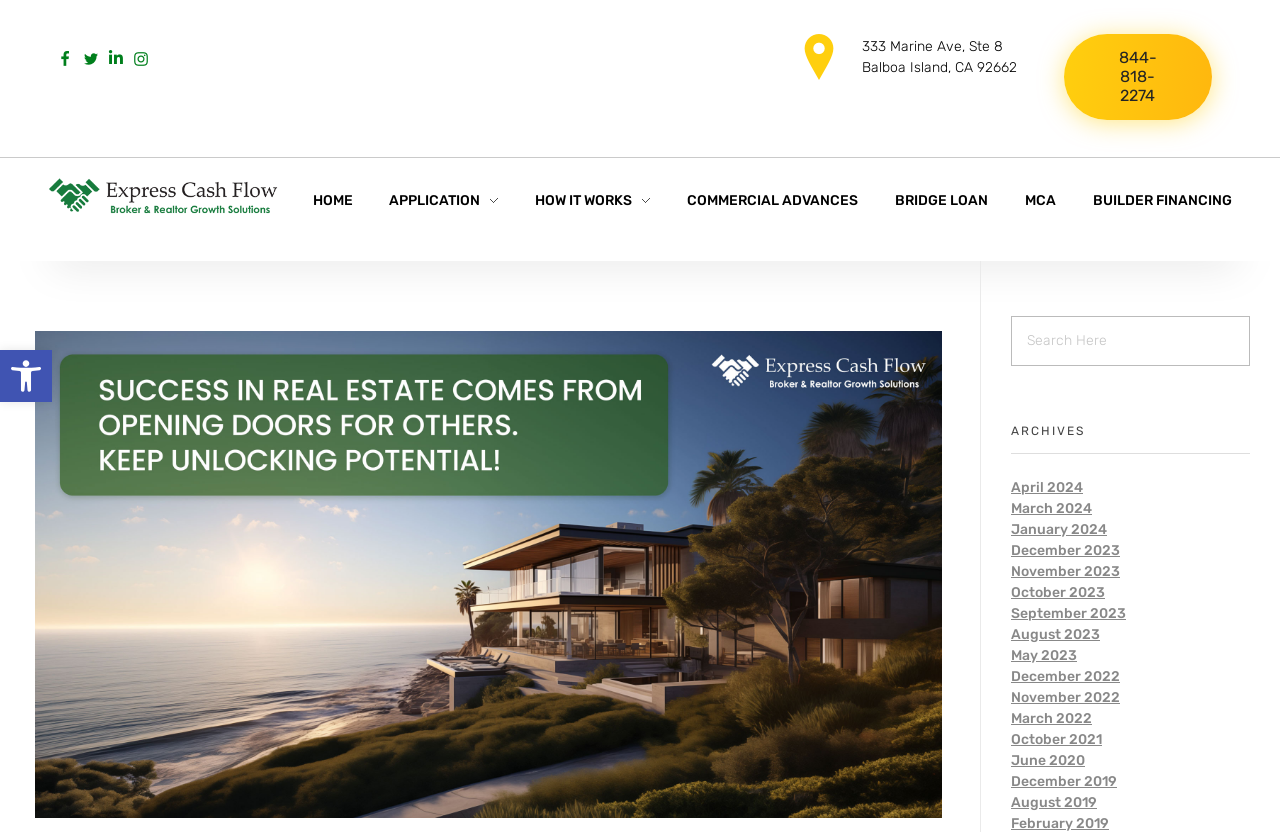Select the bounding box coordinates of the element I need to click to carry out the following instruction: "Click the Express Cash Flow logo".

[0.038, 0.206, 0.218, 0.27]